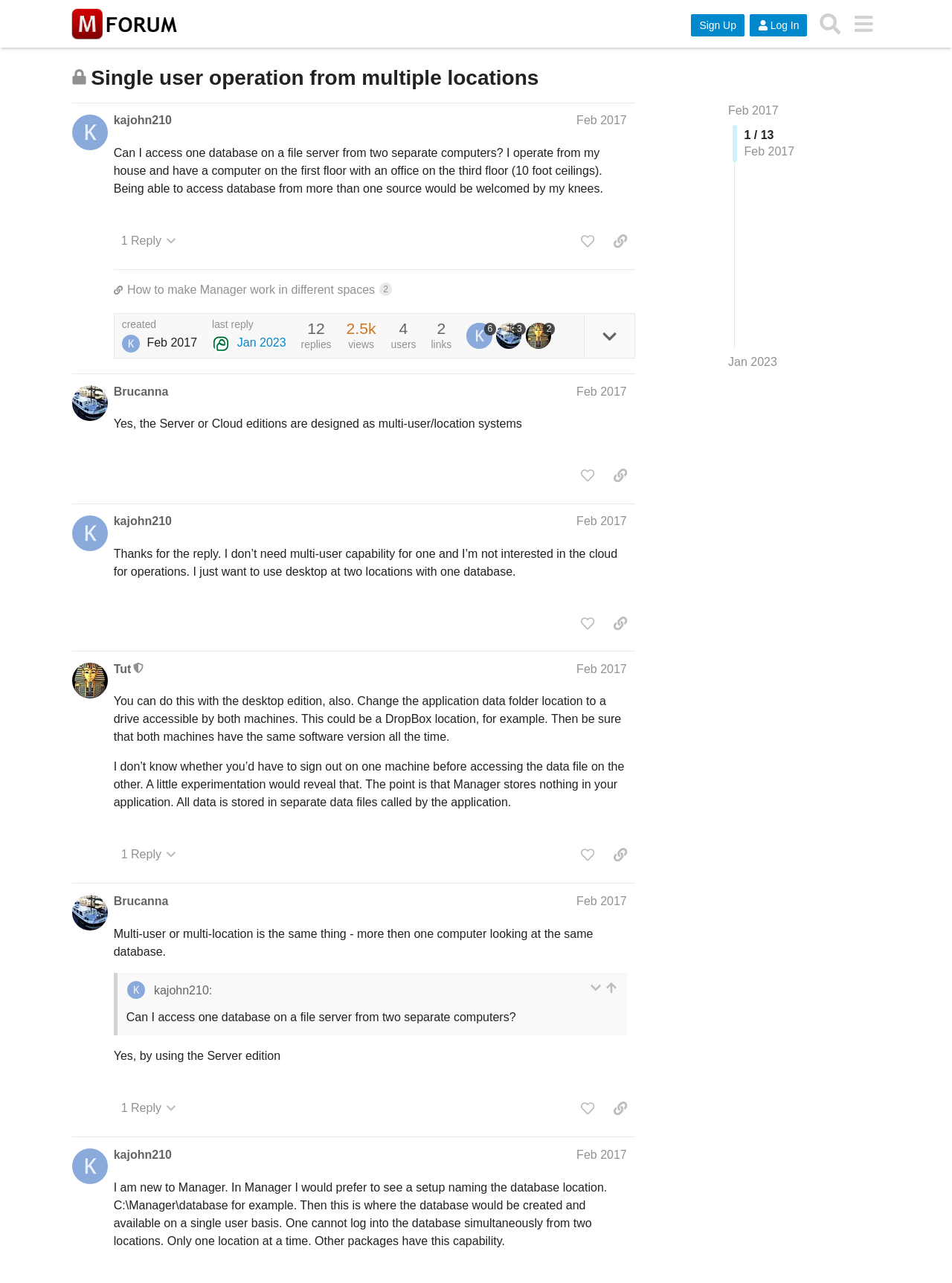Can you give a comprehensive explanation to the question given the content of the image?
How many replies does the first post have?

I found the button 'This post has 1 reply' which indicates that the first post has 1 reply.